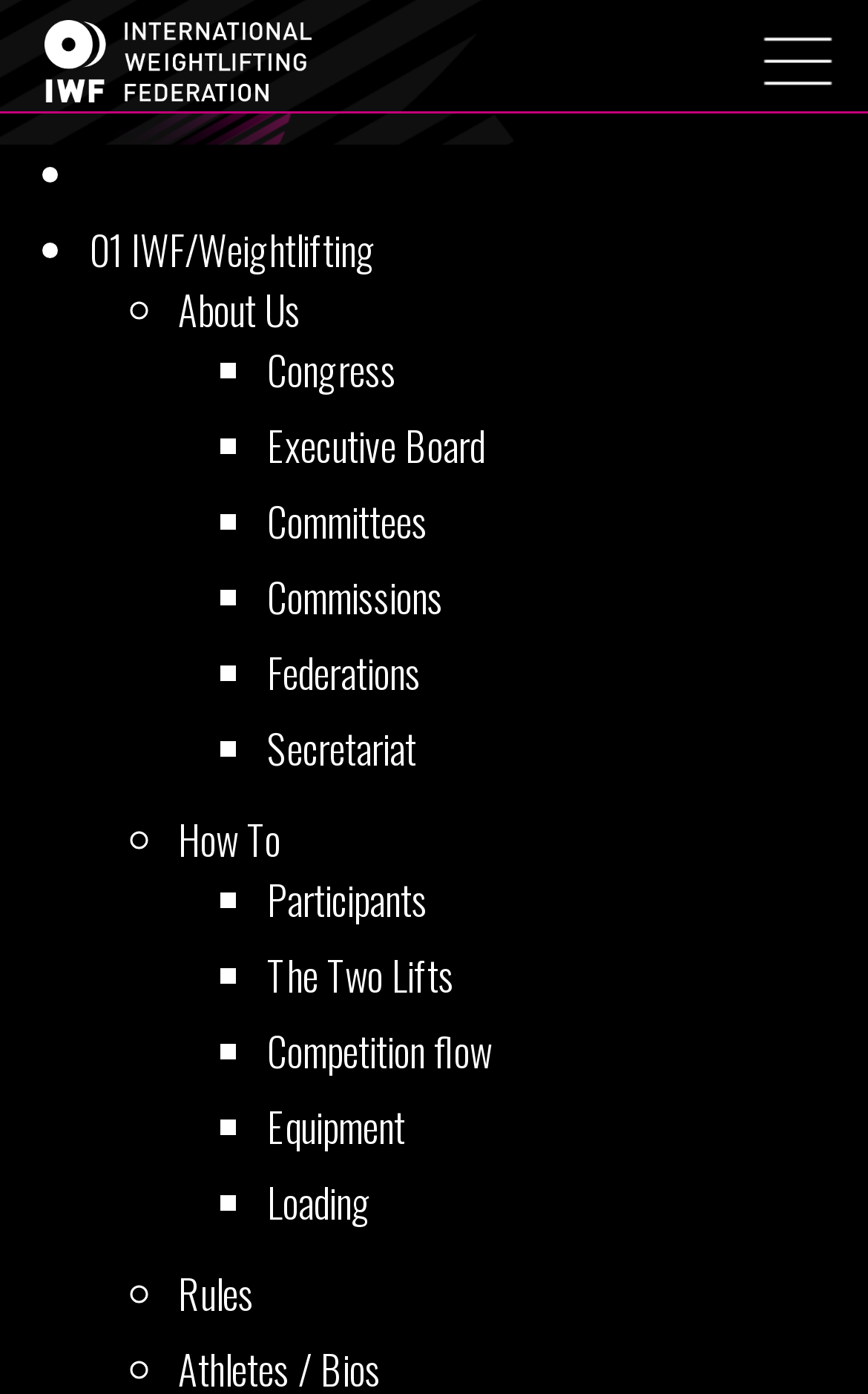How many links are there in the main navigation menu?
Answer with a single word or short phrase according to what you see in the image.

11